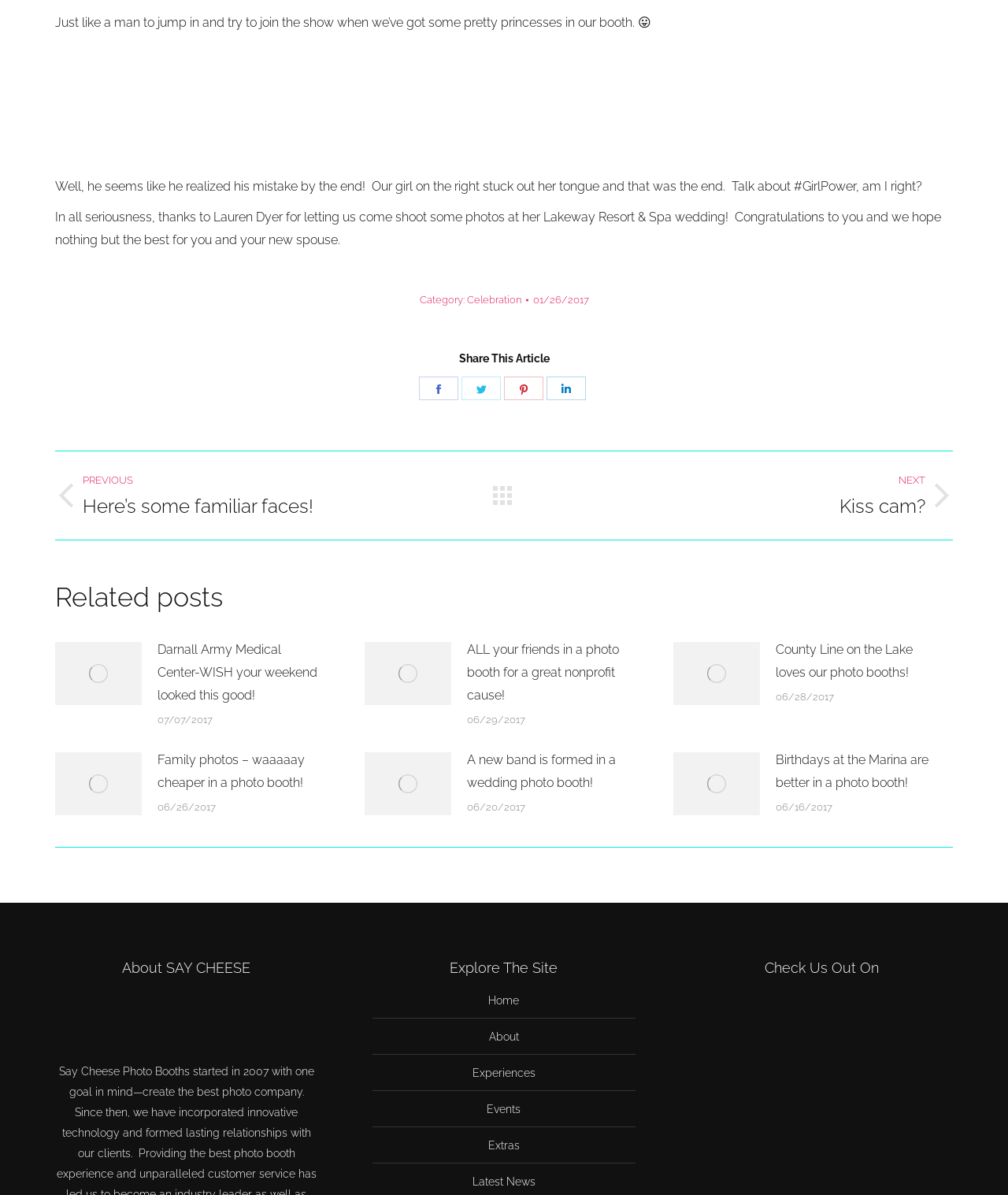Please respond to the question with a concise word or phrase:
What is the theme of the images in the related posts section?

Photo booths